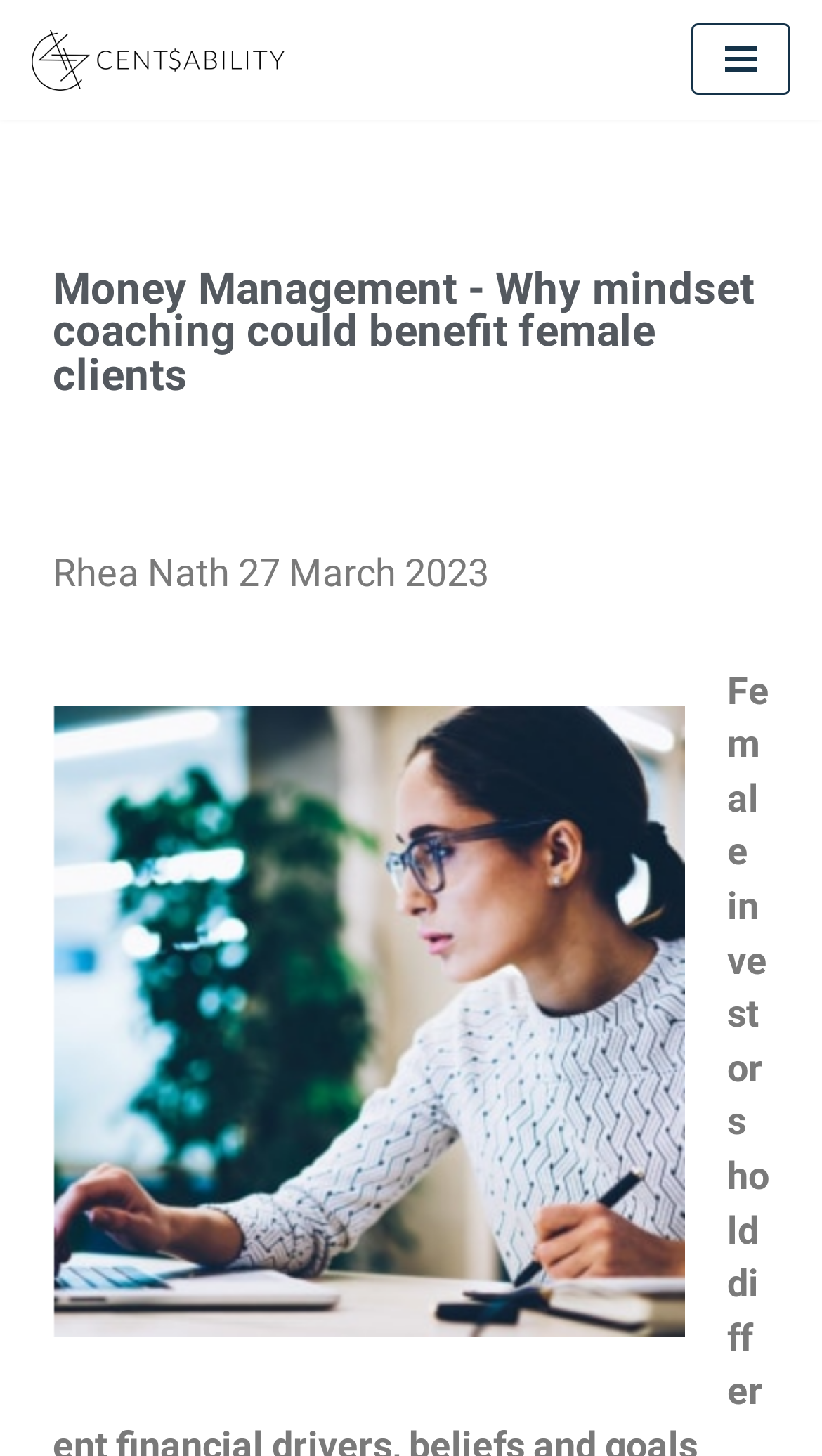Locate the bounding box coordinates for the element described below: "Skip to content". The coordinates must be four float values between 0 and 1, formatted as [left, top, right, bottom].

[0.0, 0.046, 0.077, 0.075]